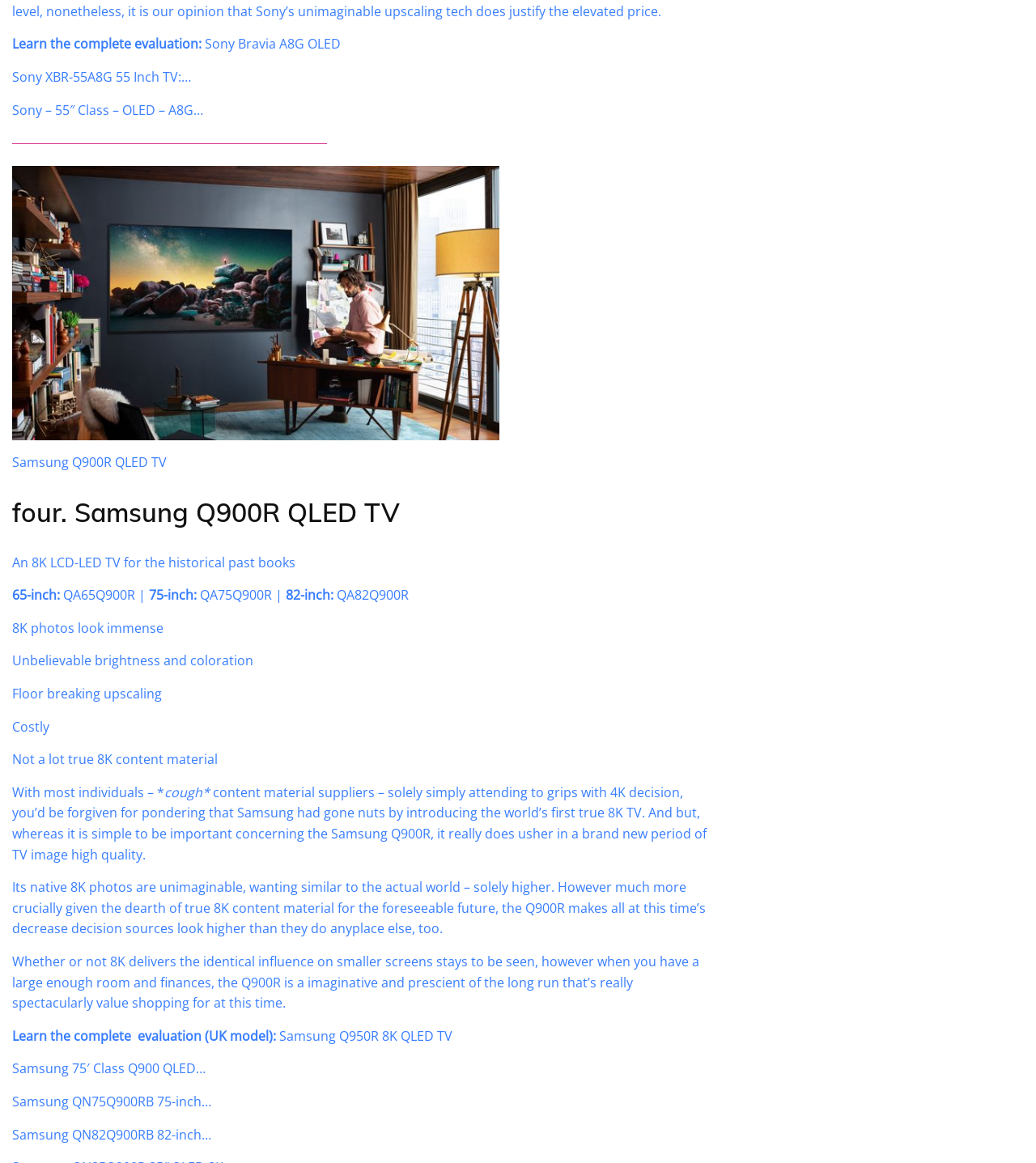What is the feature of the Samsung Q900R QLED TV?
With the help of the image, please provide a detailed response to the question.

I inferred that the Samsung Q900R QLED TV has an 8K resolution by reading the text 'An 8K LCD-LED TV for the historical past books' which describes this TV model.